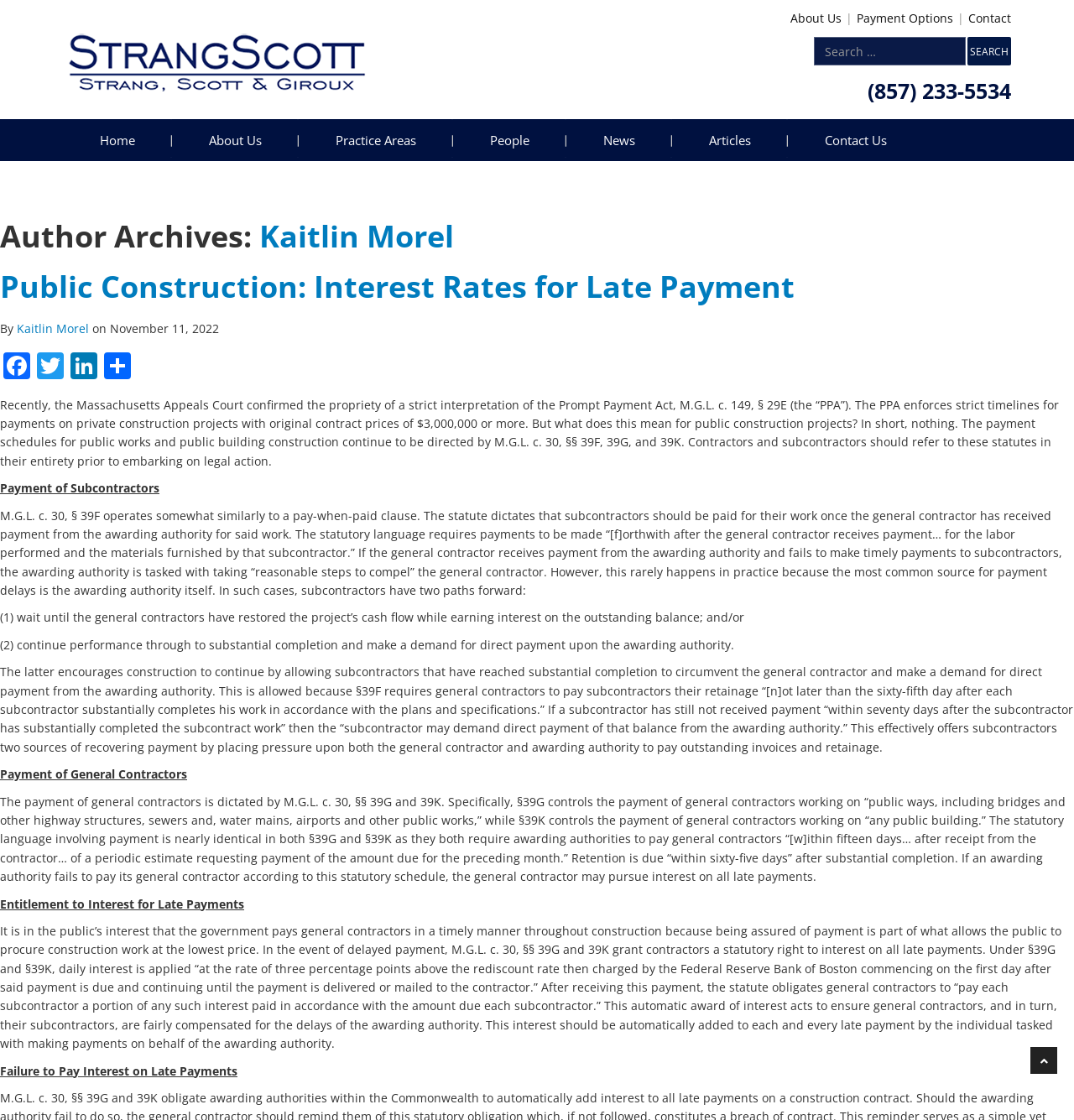Given the element description parent_node: About Us, identify the bounding box coordinates for the UI element on the webpage screenshot. The format should be (top-left x, top-left y, bottom-right x, bottom-right y), with values between 0 and 1.

[0.959, 0.935, 0.984, 0.959]